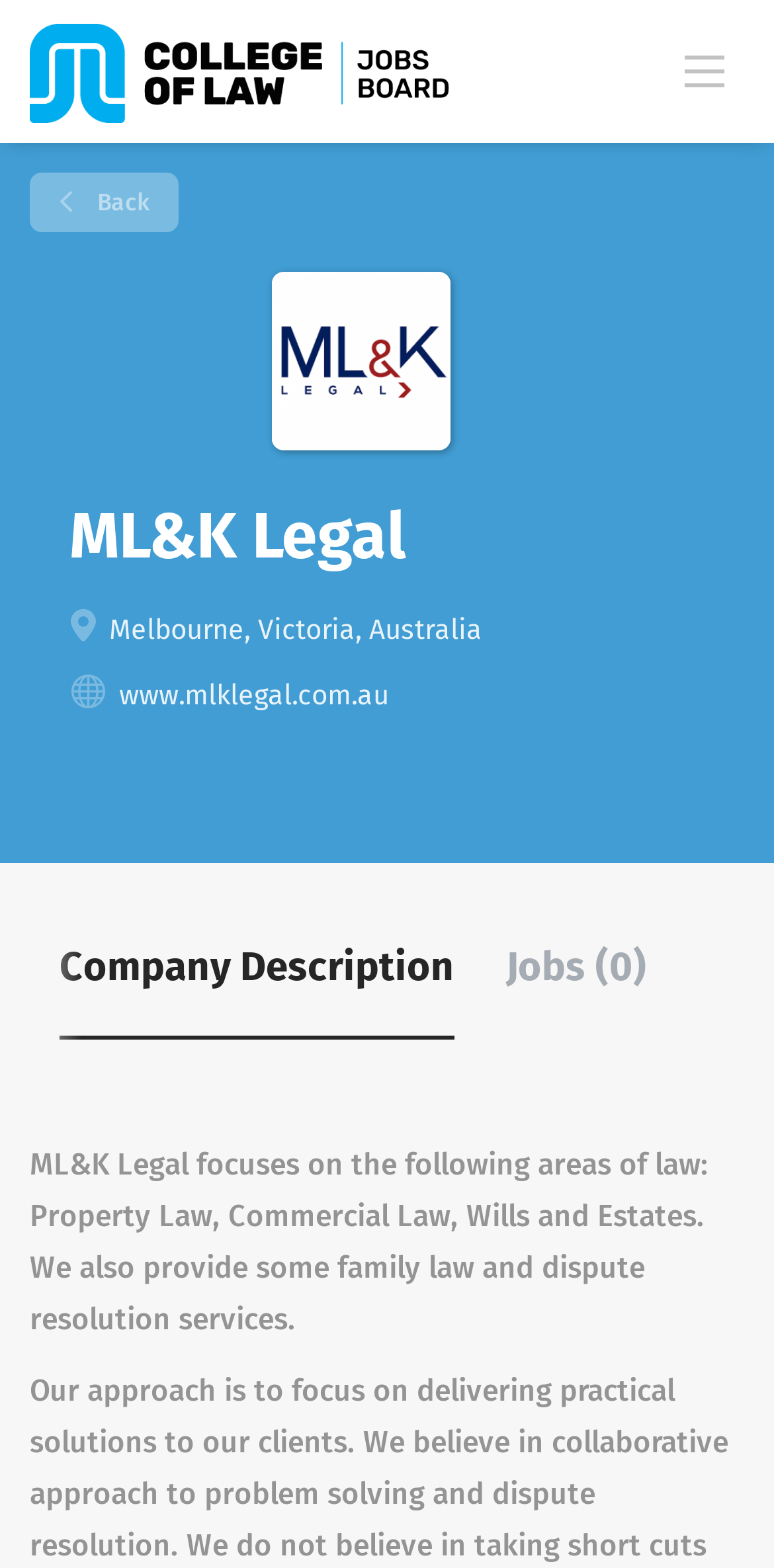Bounding box coordinates are specified in the format (top-left x, top-left y, bottom-right x, bottom-right y). All values are floating point numbers bounded between 0 and 1. Please provide the bounding box coordinate of the region this sentence describes: alt="College of Law Jobs"

[0.0, 0.014, 0.621, 0.077]